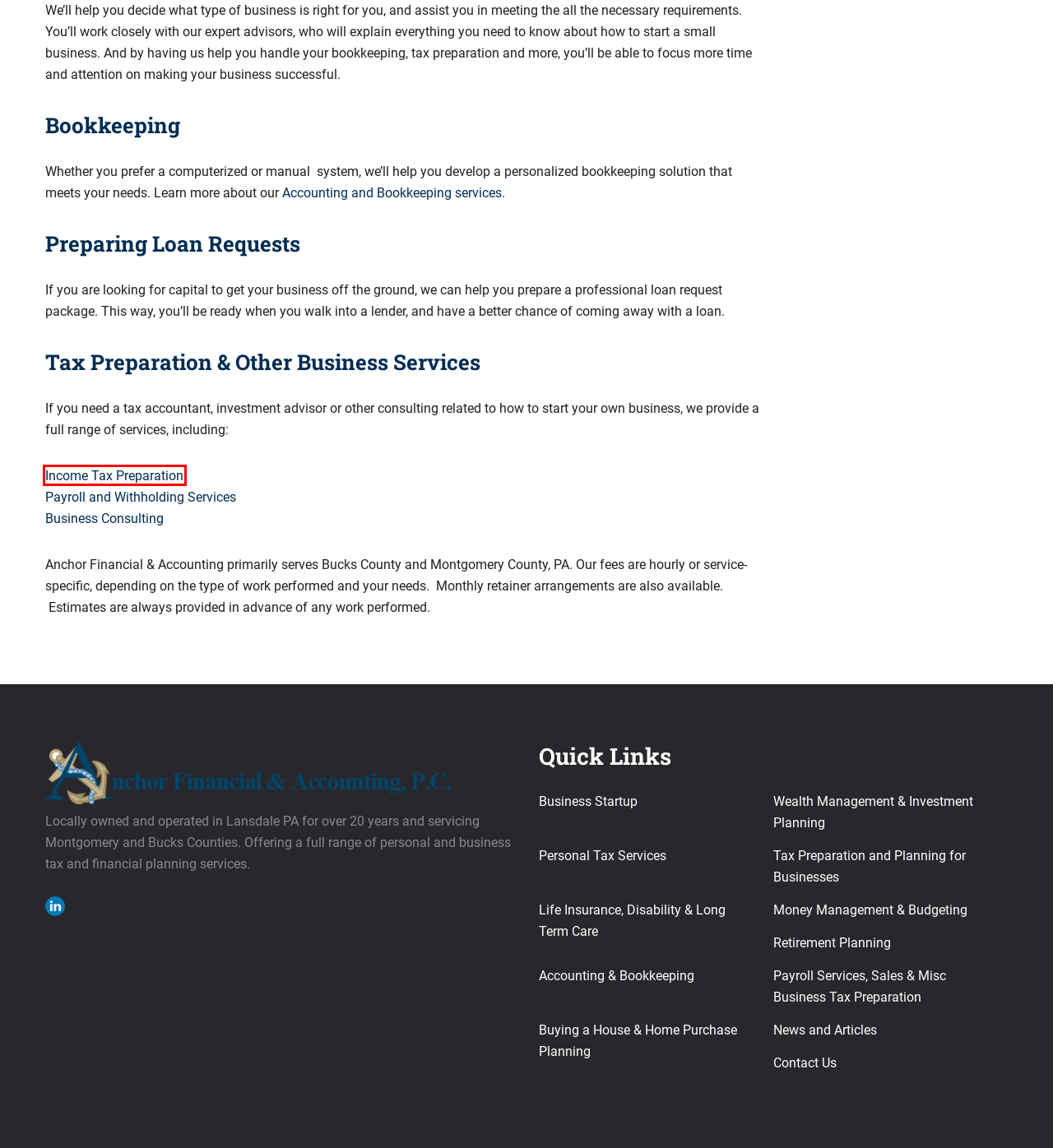Analyze the given webpage screenshot and identify the UI element within the red bounding box. Select the webpage description that best matches what you expect the new webpage to look like after clicking the element. Here are the candidates:
A. Wealth Management & Investment Planning for Bucks County and Montgomery County, PA
B. Tax Preparation for Businesses in Montgomery & Bucks County, PA
C. Money Management & Budgeting Services in Lansdale, Montgomery and Bucks County, PA
D. News and Articles | Anchor Financial & Accounting P.C.
E. Retirement Planning, IRA and 401k Investment Services
F. Business Consulting Services: Accounting, Financial Planning and More
G. Buying a House: Home Purchase Planning for Bucks & Montgomery County Residents
H. Bookkeeping & Accounting Services for Businesses in Bucks & Montgomery County

B